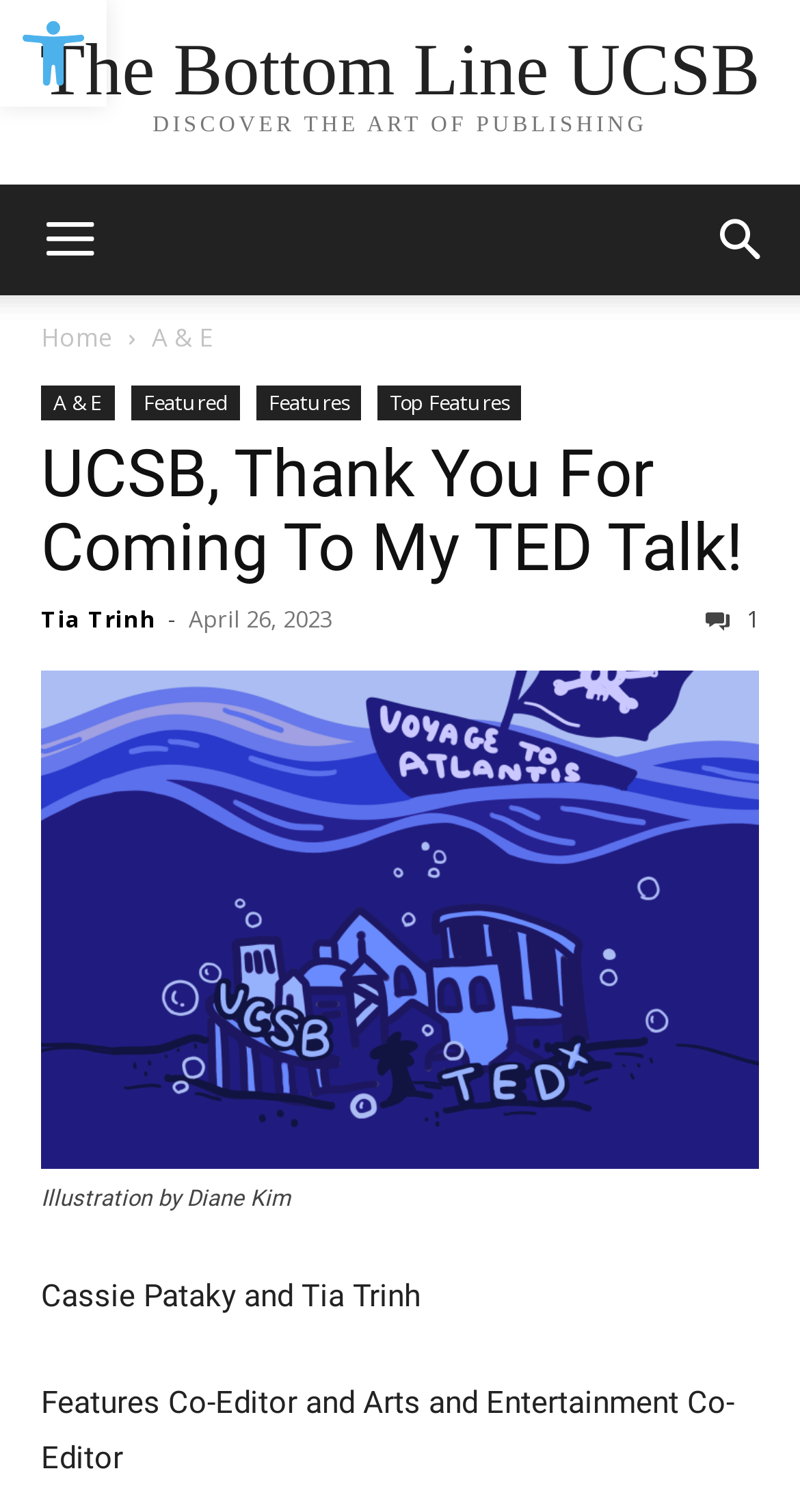Please specify the bounding box coordinates of the clickable region necessary for completing the following instruction: "Open accessibility tools". The coordinates must consist of four float numbers between 0 and 1, i.e., [left, top, right, bottom].

[0.0, 0.0, 0.133, 0.071]